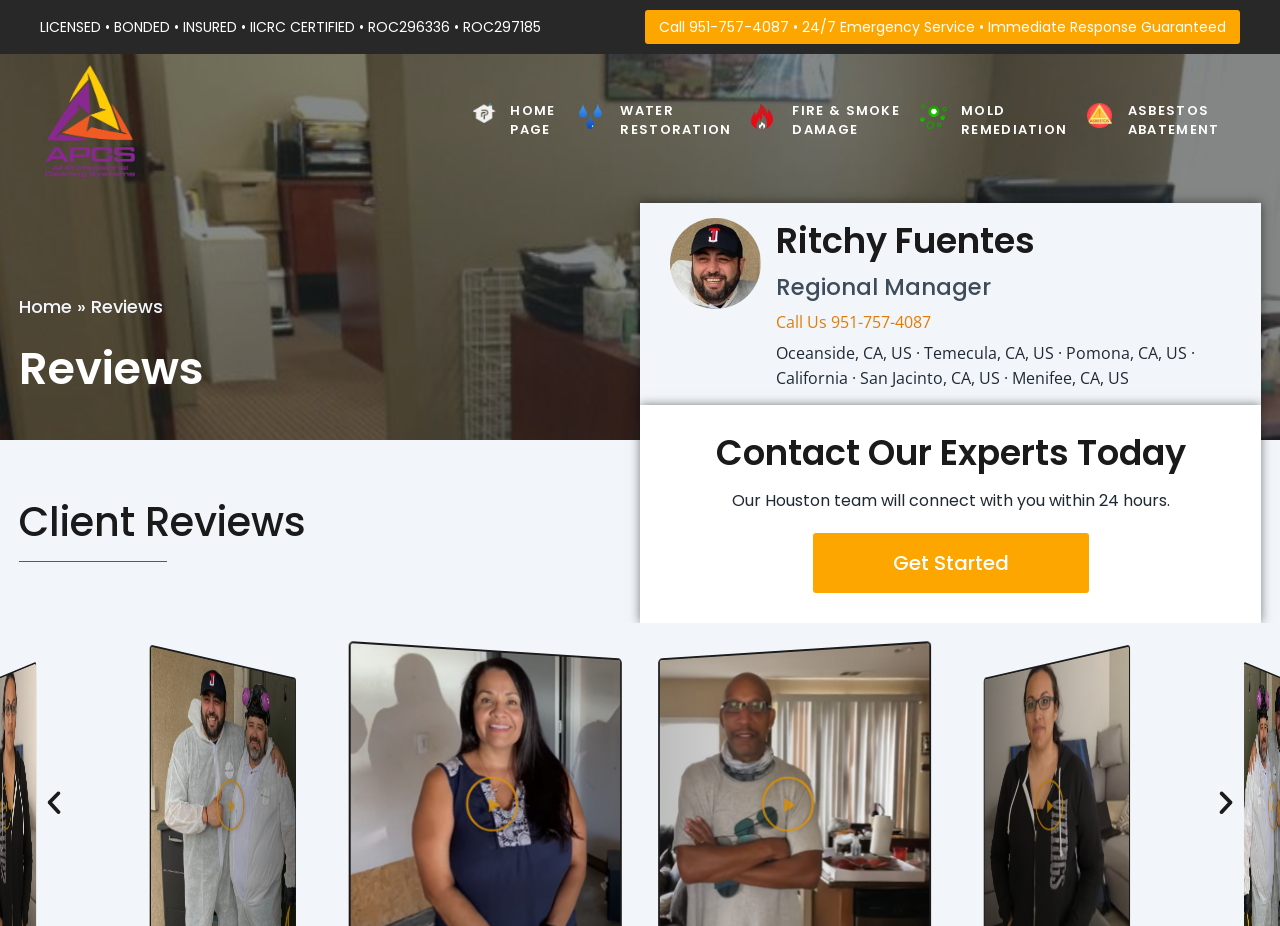Locate the bounding box coordinates of the area you need to click to fulfill this instruction: 'View the 'Table of Contents''. The coordinates must be in the form of four float numbers ranging from 0 to 1: [left, top, right, bottom].

None